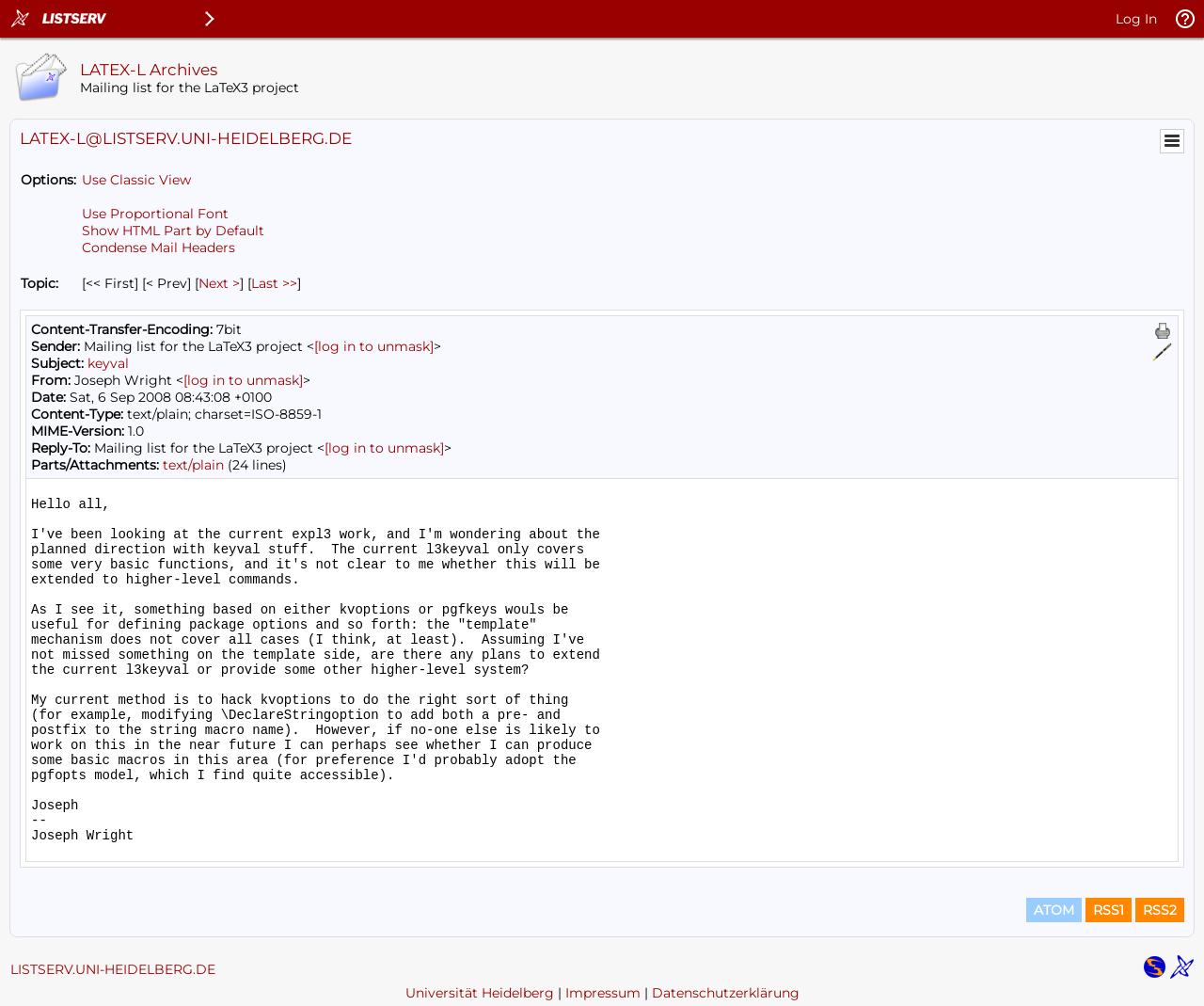Provide a single word or phrase answer to the question: 
What are the options for viewing the content?

Use Classic View, Use Proportional Font, Show HTML Part by Default, Condense Mail Headers